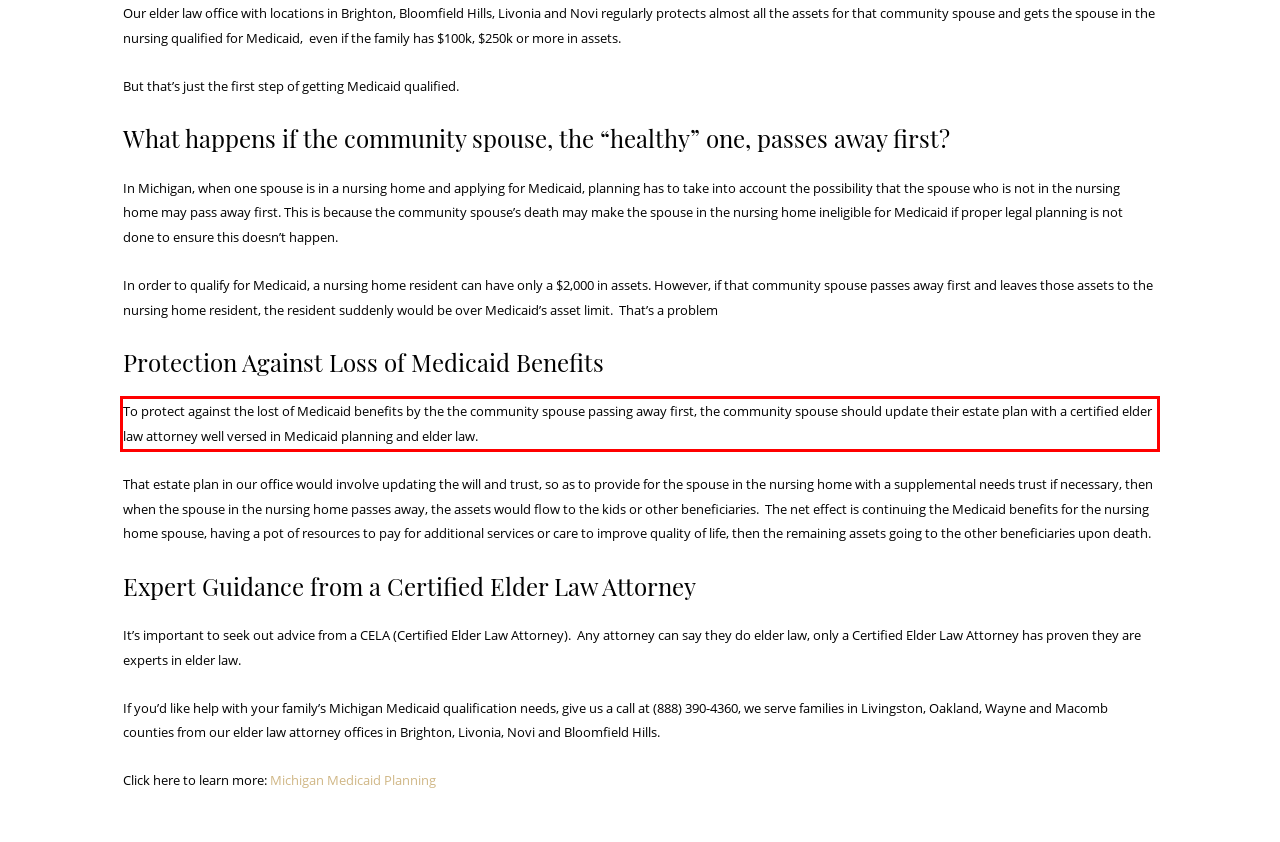In the given screenshot, locate the red bounding box and extract the text content from within it.

To protect against the lost of Medicaid benefits by the the community spouse passing away first, the community spouse should update their estate plan with a certified elder law attorney well versed in Medicaid planning and elder law.